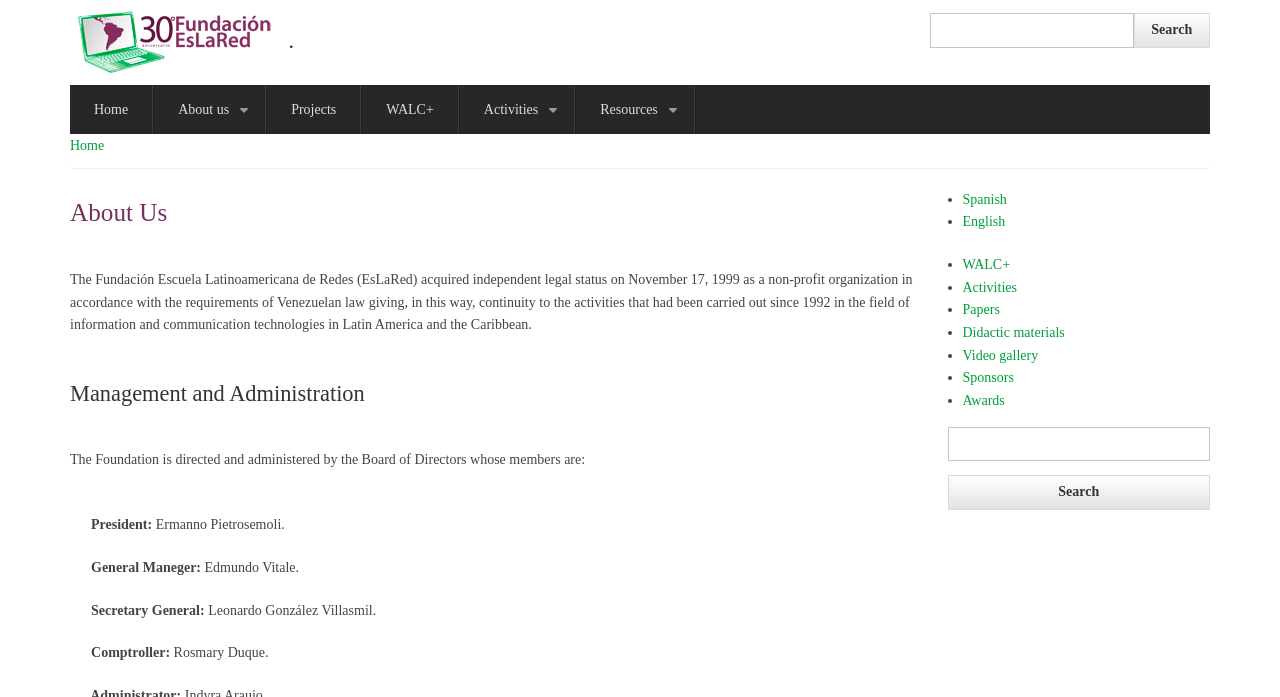Who is the President of the organization?
Carefully analyze the image and provide a thorough answer to the question.

The President of the organization can be found in the text 'President: Ermanno Pietrosemoli.' which is located in the 'Management and Administration' section of the webpage.